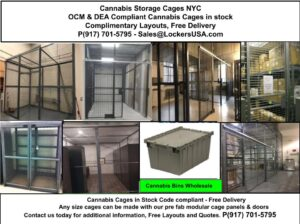What is the email address for sales?
Refer to the screenshot and answer in one word or phrase.

Sales@LockersUSA.com